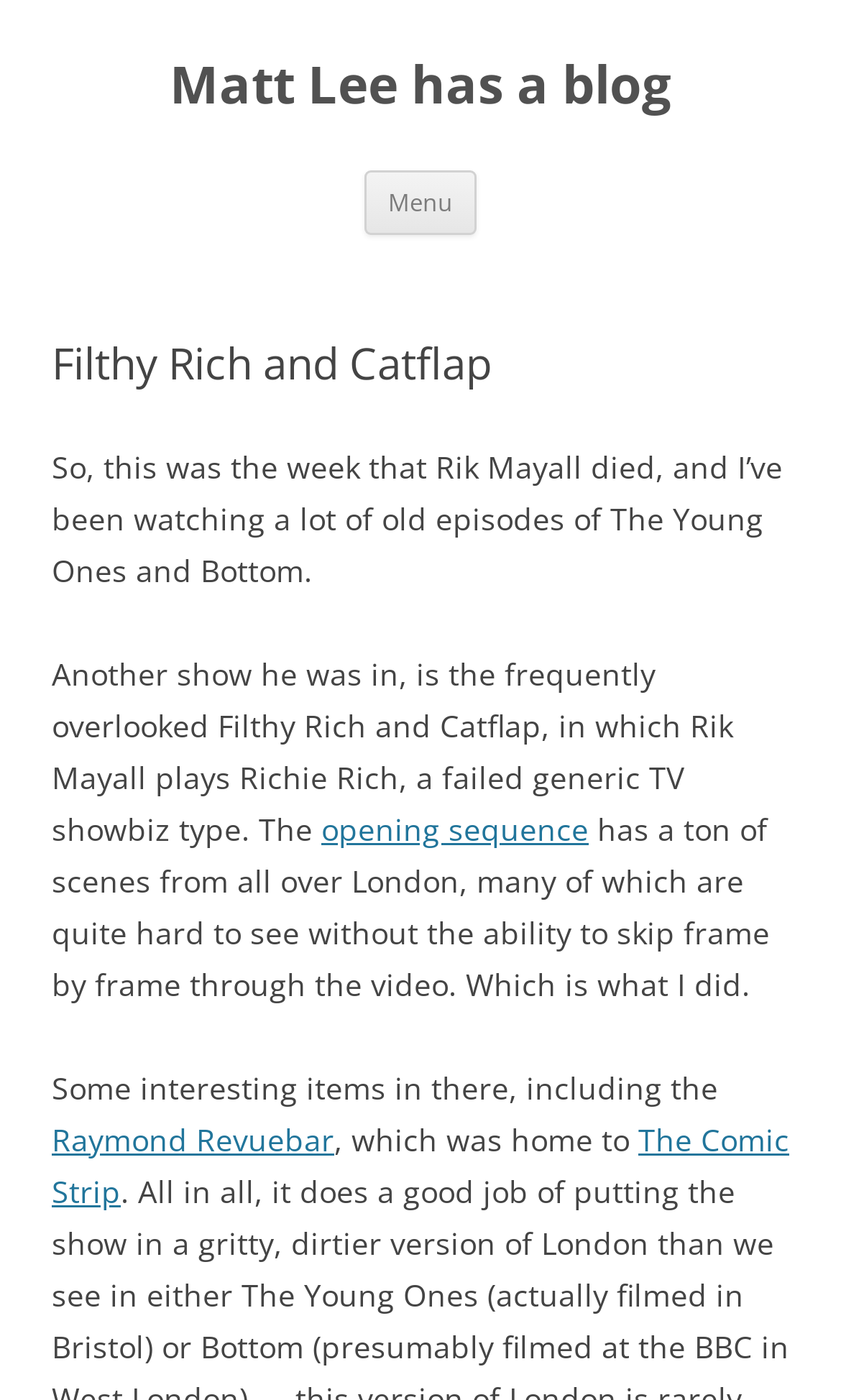What is the name of the location mentioned in the blog post?
Please answer the question with as much detail as possible using the screenshot.

The link element in the blog post contains the text 'Raymond Revuebar', which is likely a location mentioned in the context of the TV show Filthy Rich and Catflap.